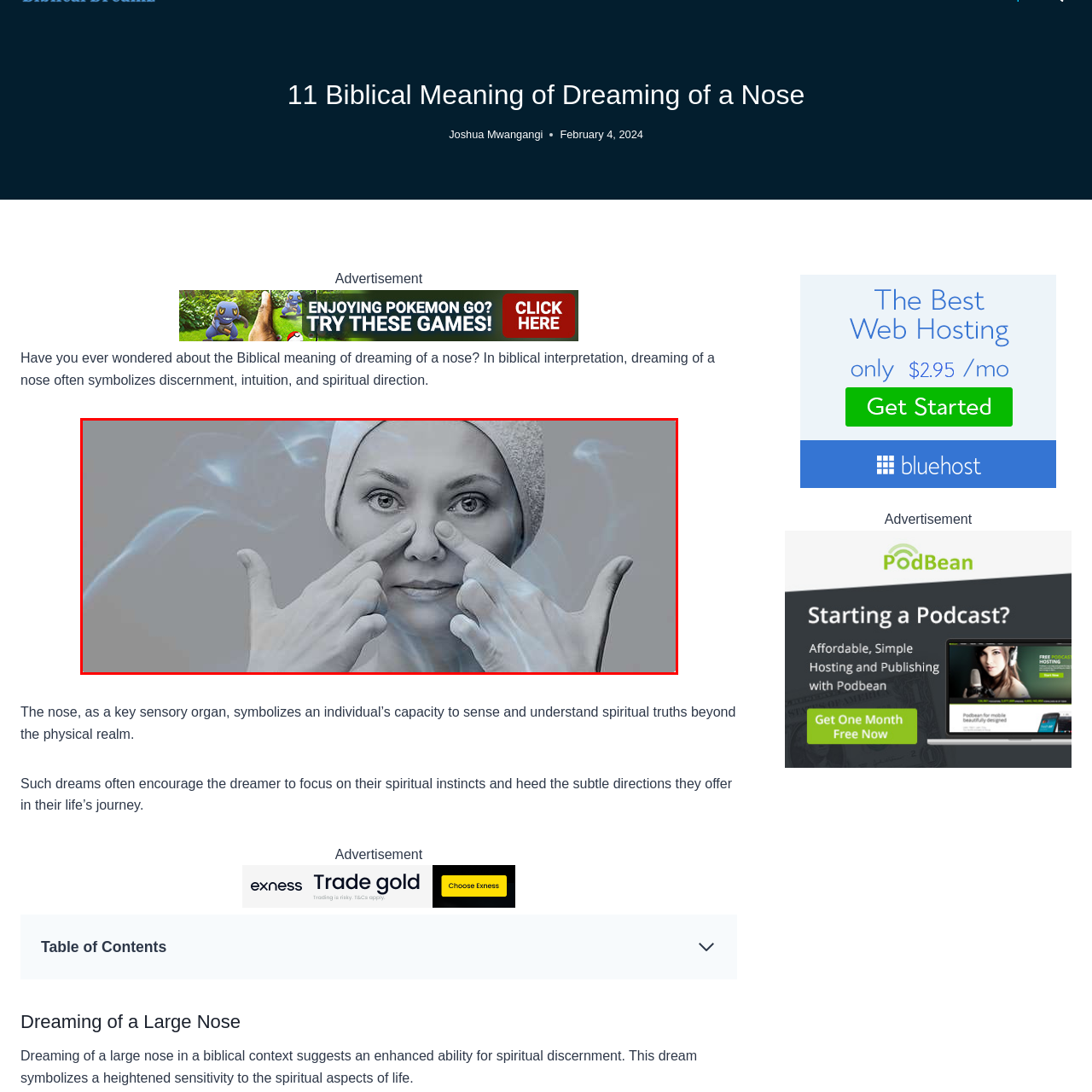Deliver a detailed explanation of the elements found in the red-marked area of the image.

The image illustrates a woman with a serene expression, gently touching her nose with her fingertips, suggesting contemplation or an introspective moment. She is dressed in a light-colored head wrap, emphasizing a minimalist and calming aesthetic. The background features soft, ethereal blue wisps, which create a soothing atmosphere, enhancing the theme of tranquility and self-awareness. This visual aligns with the exploration of biblical interpretations regarding the symbolism of a nose, often associated with discernment and spiritual insight, inviting viewers to reflect on their own spiritual journeys and instincts.